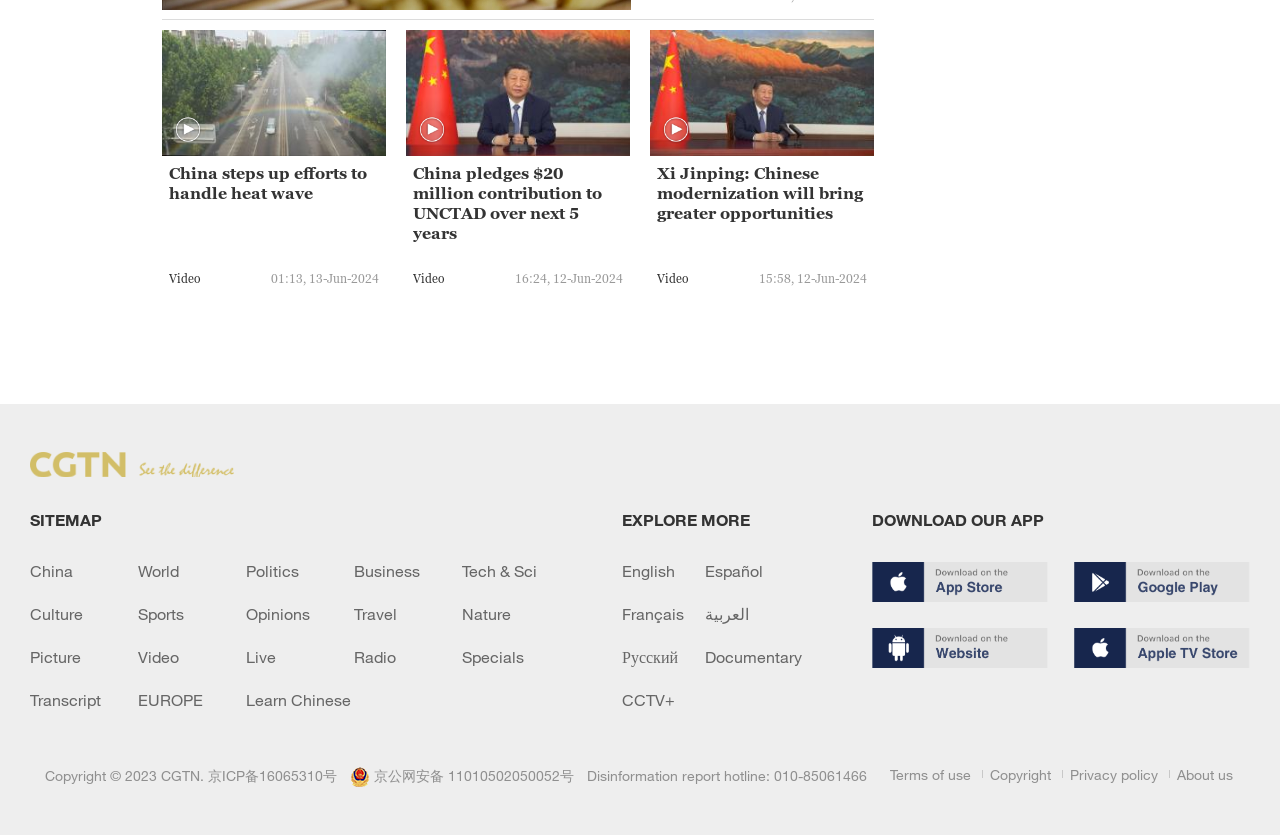Please specify the bounding box coordinates in the format (top-left x, top-left y, bottom-right x, bottom-right y), with values ranging from 0 to 1. Identify the bounding box for the UI component described as follows: 京公网安备 11010502050052号

[0.273, 0.918, 0.448, 0.939]